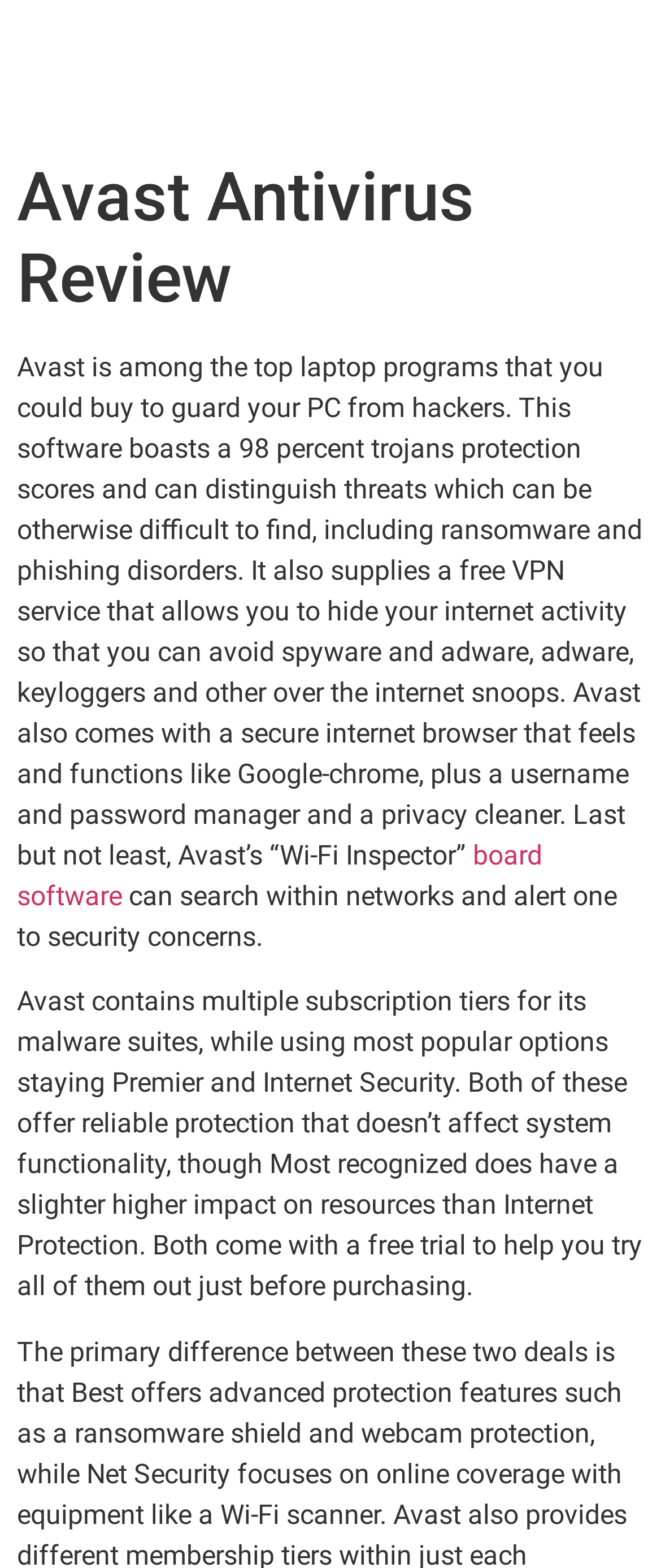What is the purpose of Avast's Wi-Fi Inspector?
Answer the question using a single word or phrase, according to the image.

Search networks for security concerns